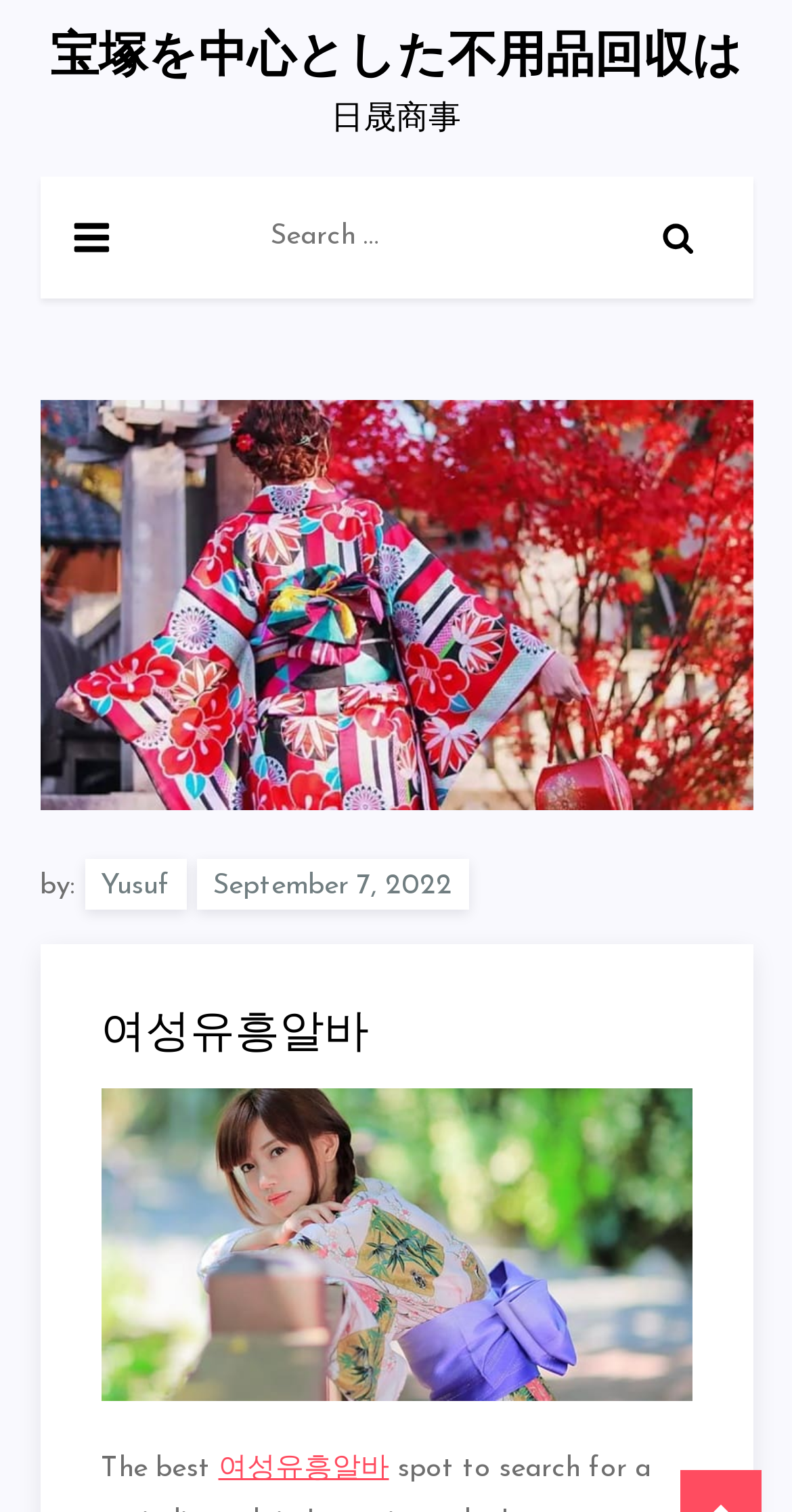Find and provide the bounding box coordinates for the UI element described with: "여성유흥알바".

[0.276, 0.961, 0.491, 0.982]